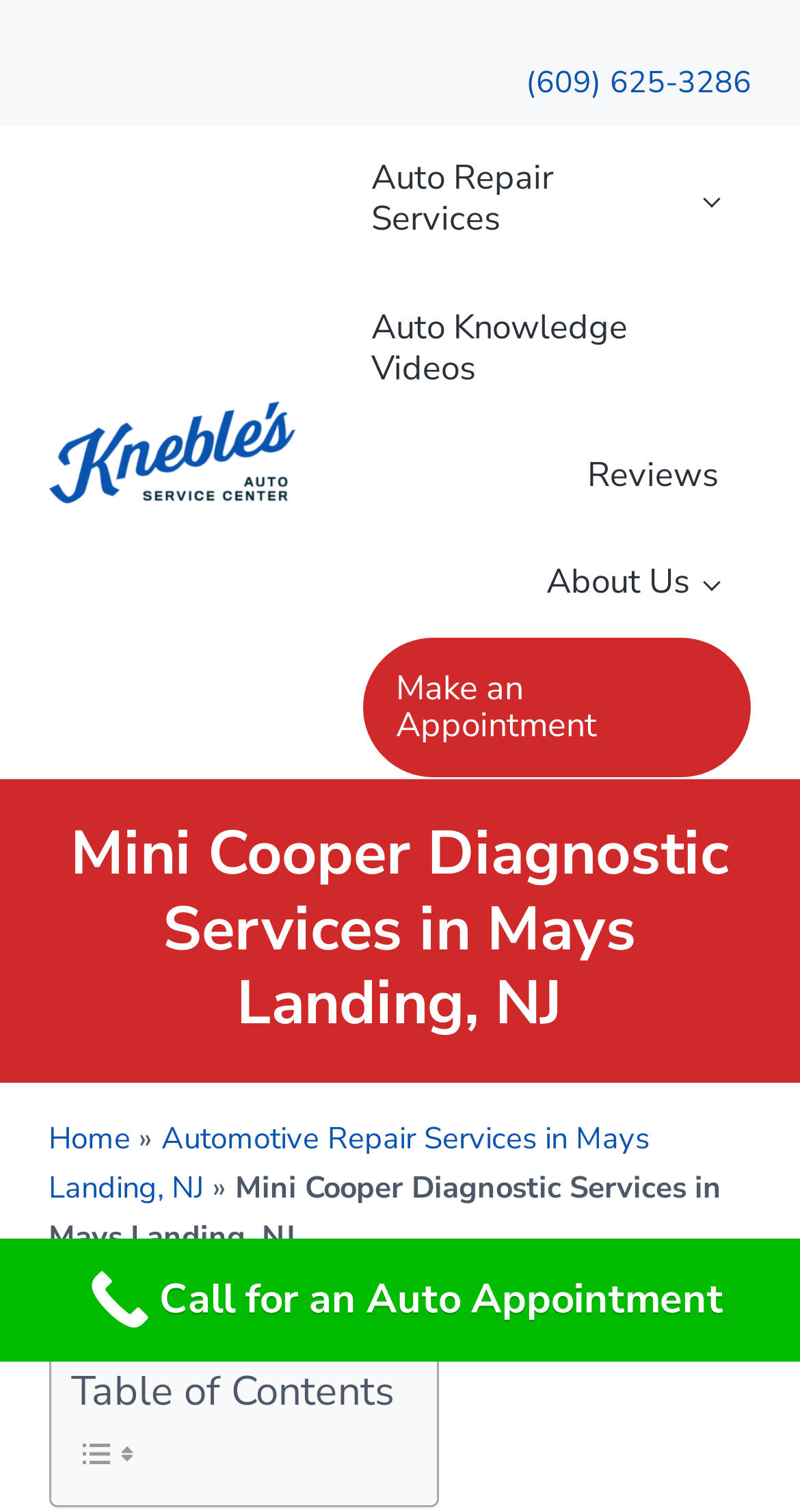Locate the bounding box of the UI element defined by this description: "(609) 625-3286". The coordinates should be given as four float numbers between 0 and 1, formatted as [left, top, right, bottom].

[0.657, 0.041, 0.939, 0.068]